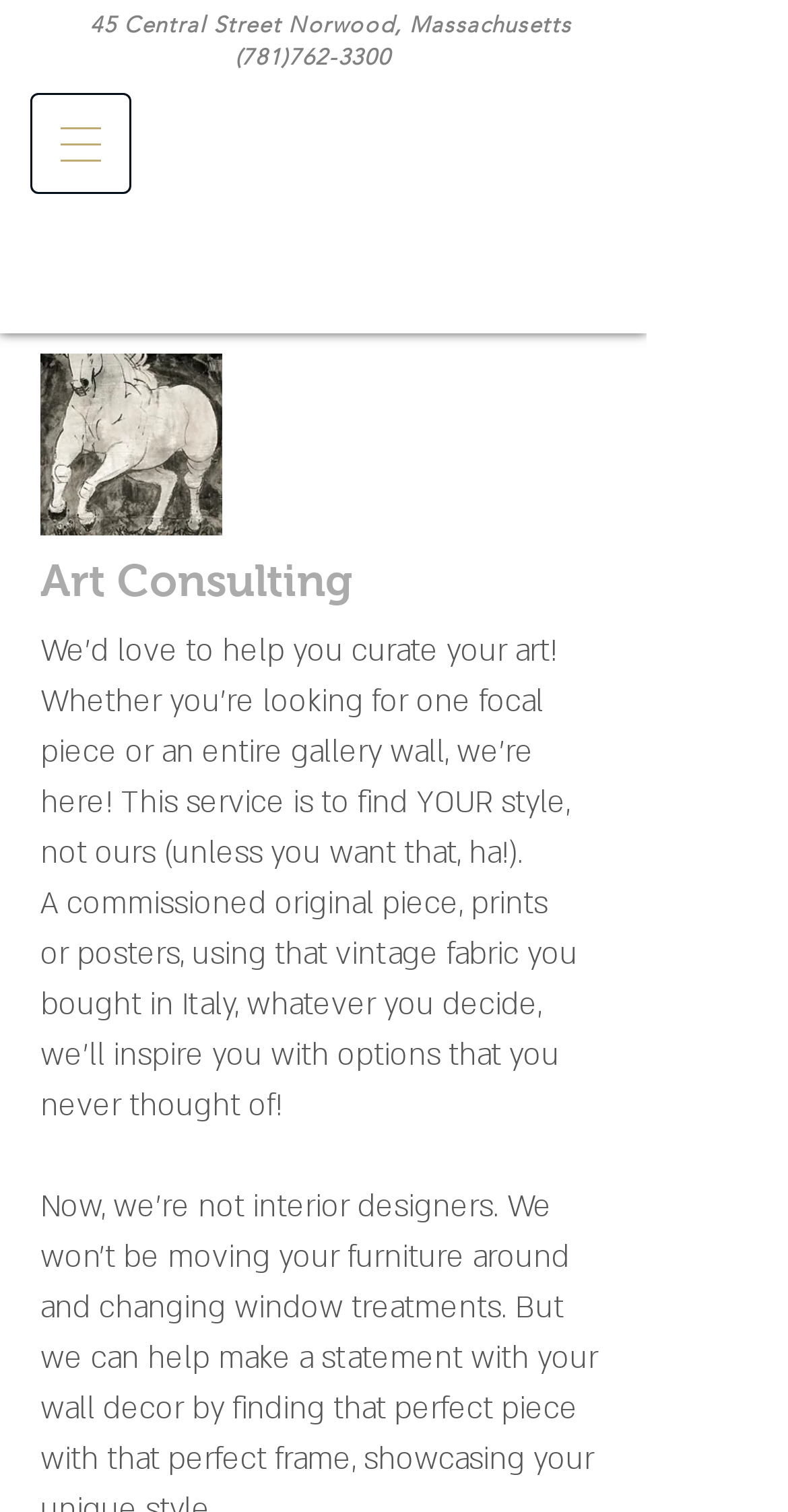Respond with a single word or phrase for the following question: 
Is there a navigation menu on the page?

Yes